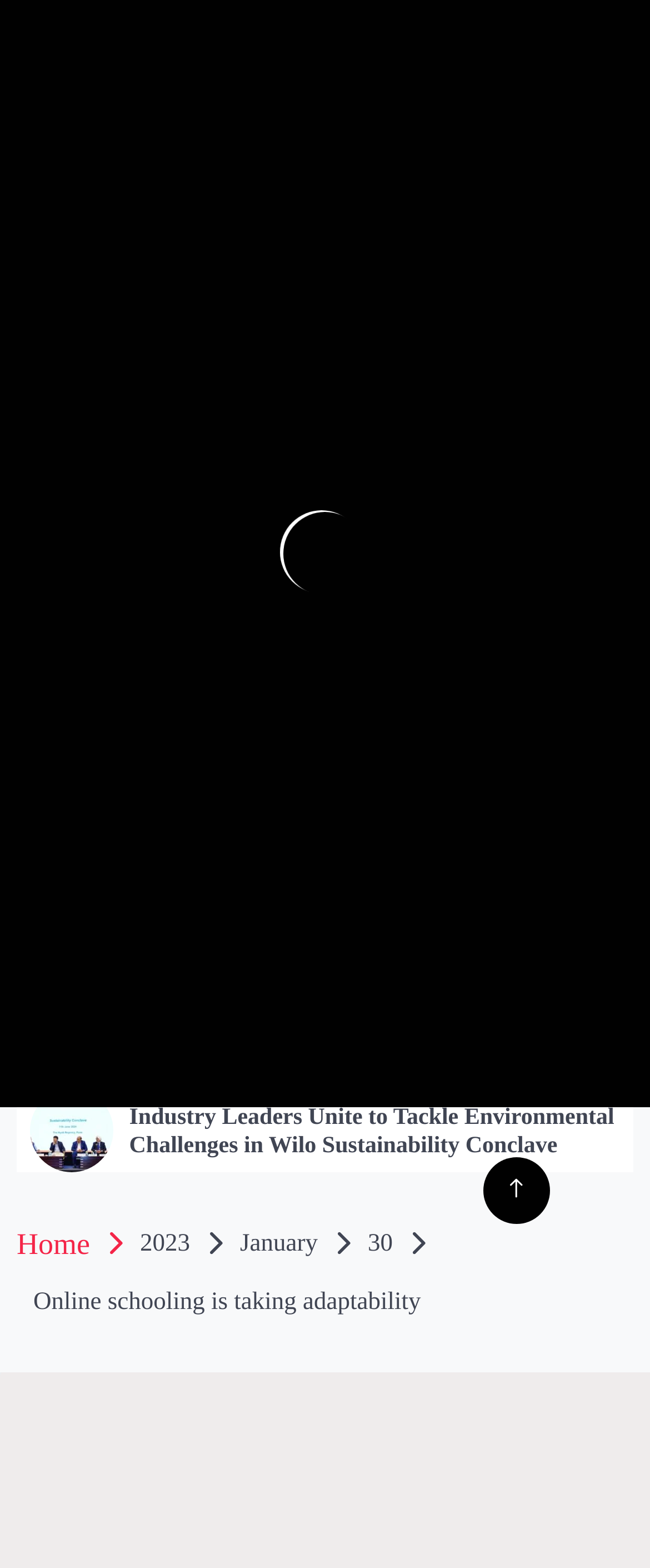Kindly provide the bounding box coordinates of the section you need to click on to fulfill the given instruction: "Read the article about Farmer’s daughter Dr. Pooja Singh".

[0.199, 0.227, 0.955, 0.262]